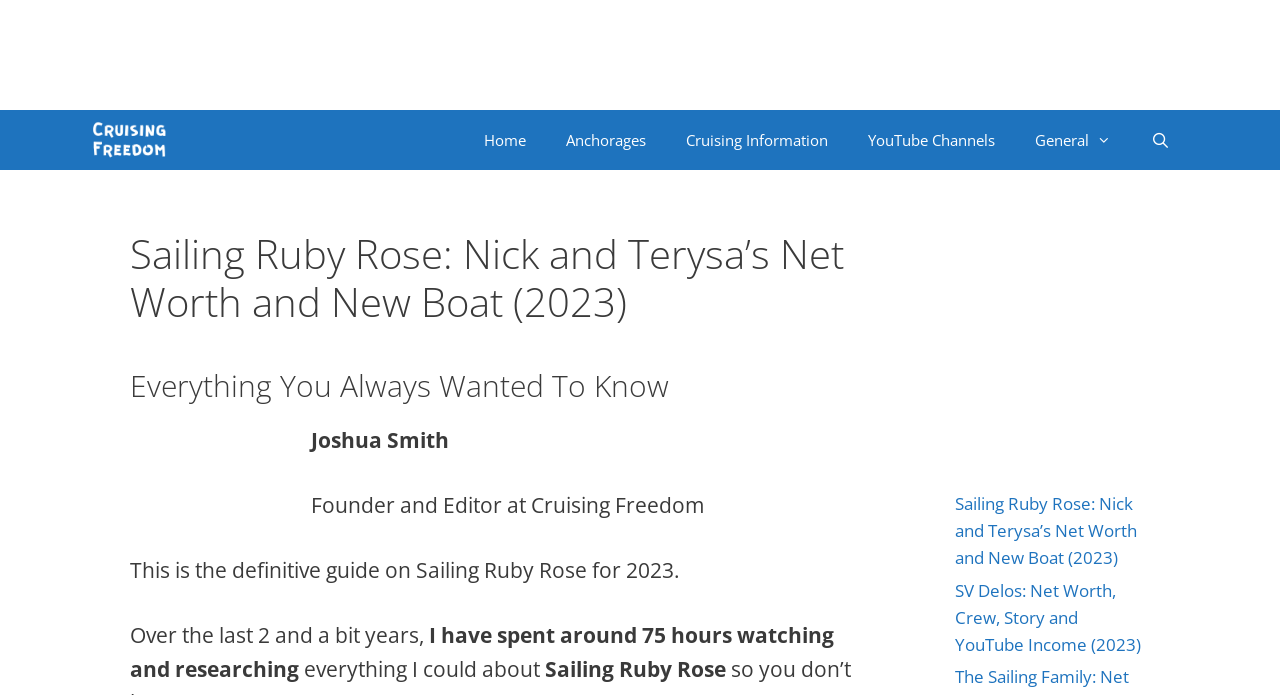What is the topic of the webpage?
Answer the question with a single word or phrase, referring to the image.

Sailing Ruby Rose